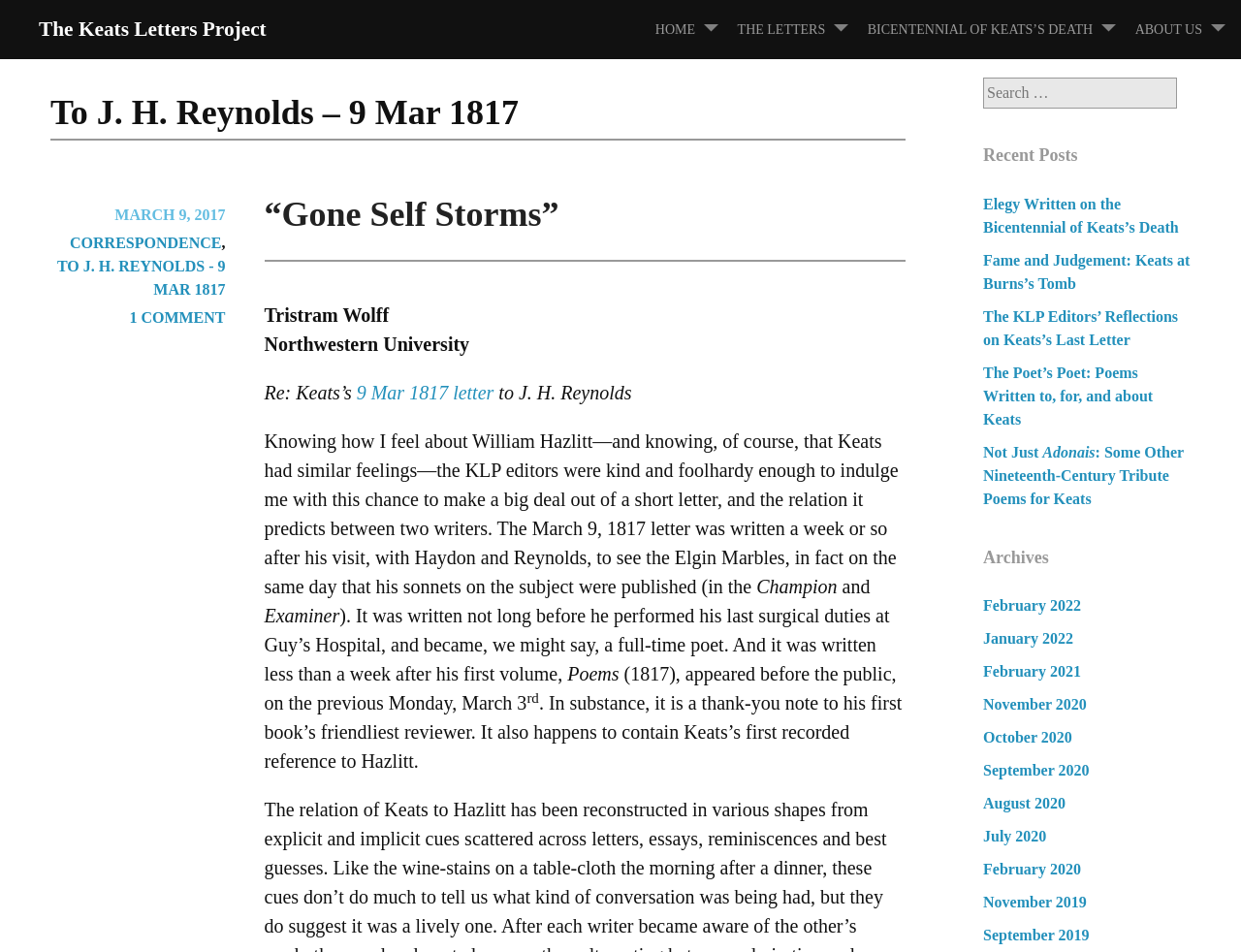What is the title of the letter being discussed?
Please respond to the question with a detailed and well-explained answer.

The title of the letter being discussed can be found in the heading element, which reads 'To J. H. Reynolds – 9 Mar 1817'.